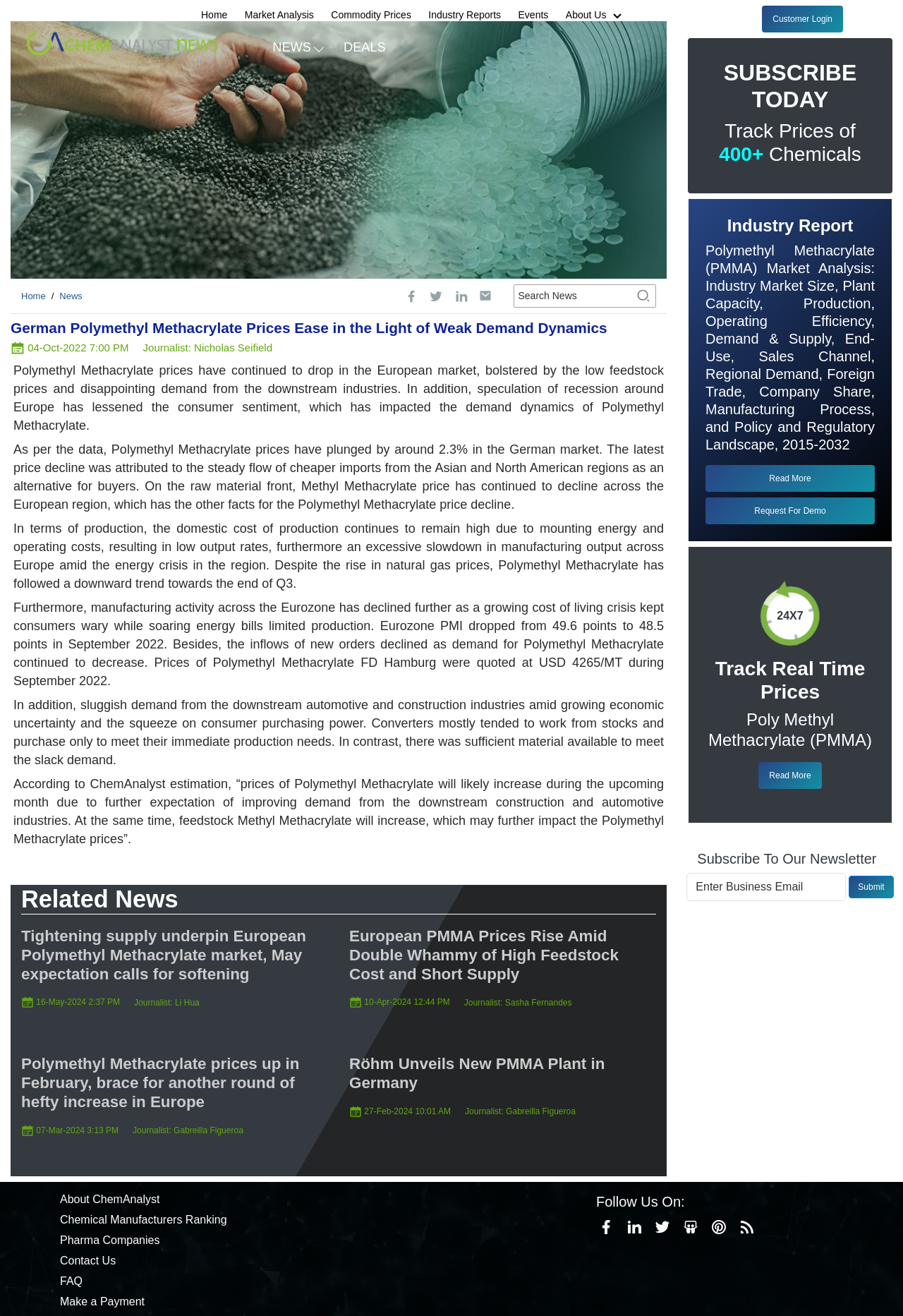Offer a thorough description of the webpage.

This webpage appears to be a news article or market analysis page focused on the European Polymethyl Methacrylate (PMMA) market. At the top of the page, there is a navigation menu with links to "Home", "Market Analysis", "Commodity Prices", "Industry Reports", "Events", and "About Us". Below this menu, there is a prominent image related to the article, accompanied by a heading that reads "German Polymethyl Methacrylate Prices Ease in the Light of Weak Demand Dynamics".

The main content of the page is divided into several sections. The first section provides an overview of the current market situation, stating that PMMA prices have continued to drop in the European market due to low feedstock prices and disappointing demand from downstream industries. This section also mentions the impact of speculation about recession in Europe on consumer sentiment and demand dynamics.

The next section provides more detailed information about the price decline, including data on the percentage drop in prices and the impact of cheaper imports from Asia and North America. It also discusses the high cost of production in Europe due to energy and operating costs, resulting in low output rates.

The following sections provide further analysis of the market, including the impact of the energy crisis in Europe, the decline in manufacturing activity, and the decrease in demand from the automotive and construction industries. The article also quotes ChemAnalyst's estimation that prices of PMMA will likely increase in the upcoming month due to improving demand from downstream industries.

Below the main article, there is a section titled "Related News" that lists several related news articles with links to each article. Each article is accompanied by an image, a heading, and the journalist's name.

On the right-hand side of the page, there is a section that promotes the website's subscription service, allowing users to track prices of over 400 chemicals. There is also a link to an industry report on the PMMA market, which provides detailed analysis and data on the market.

At the bottom of the page, there is a section that allows users to subscribe to the website's newsletter, as well as links to other pages on the website, including "About ChemAnalyst", "Chemical Manufacturers Ranking", and "Contact Us".